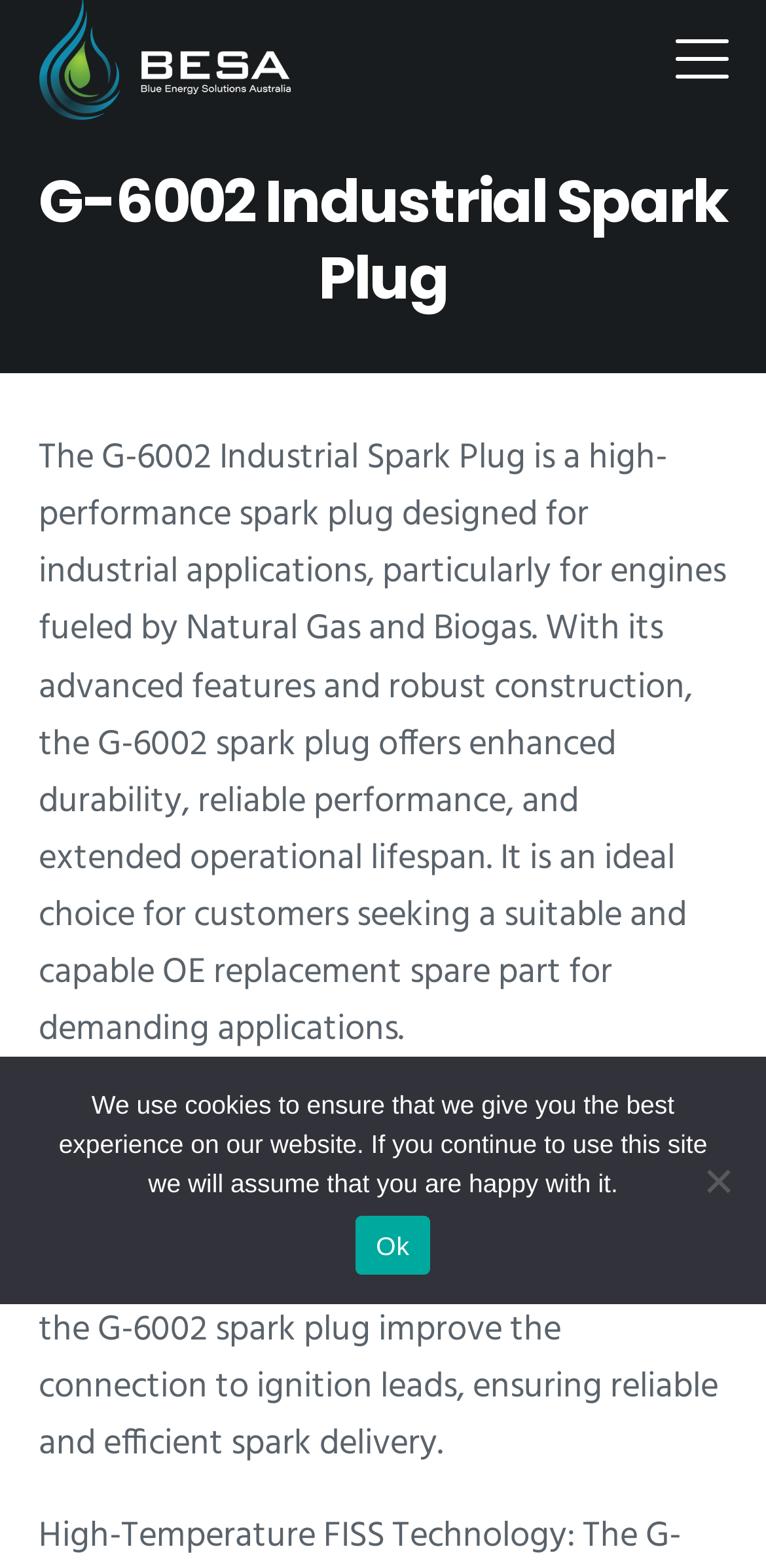Respond with a single word or phrase for the following question: 
What is the benefit of the SAE Monoblock Terminal design?

Reliable spark delivery